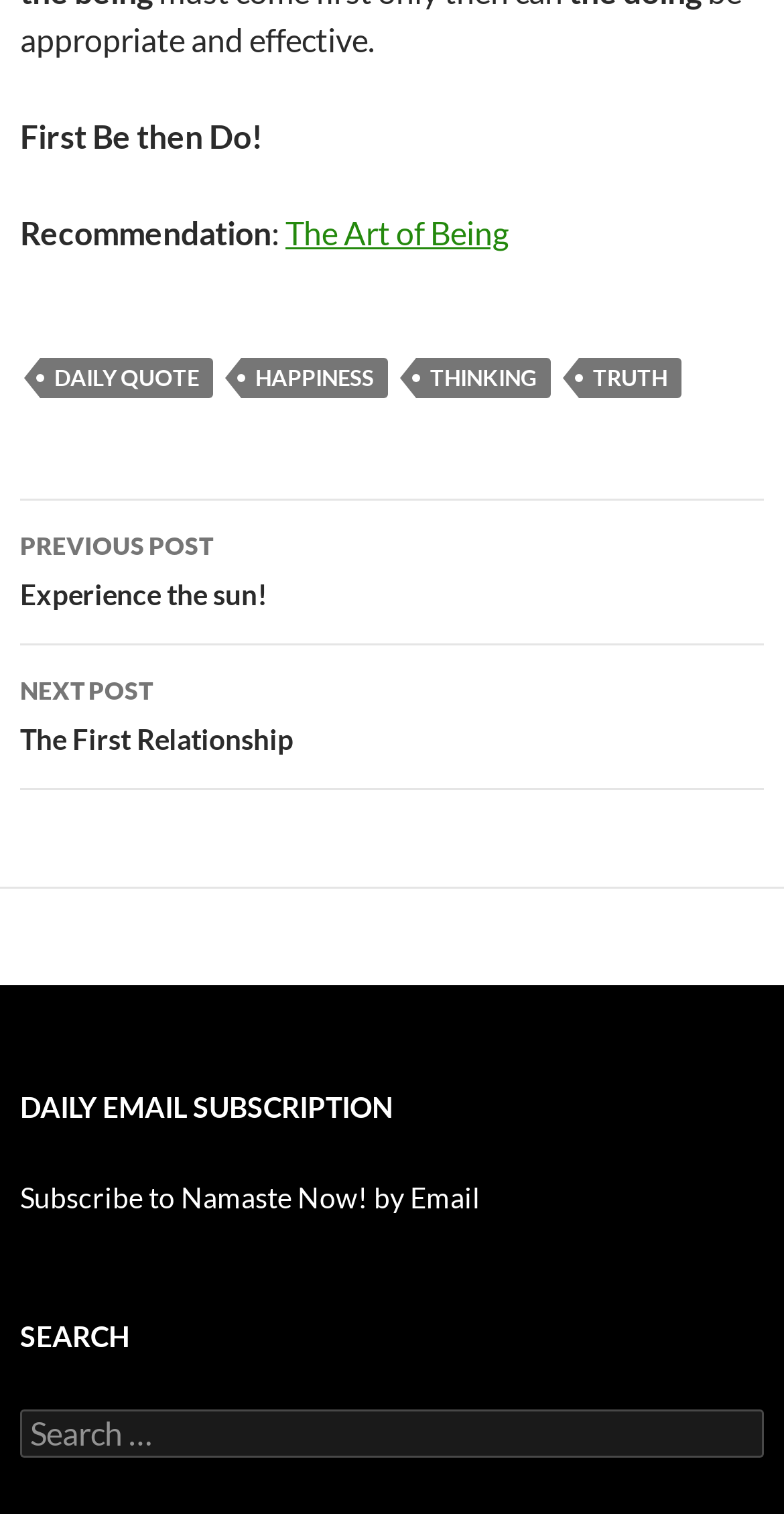Based on the image, give a detailed response to the question: What is the first quote on the webpage?

The first quote on the webpage is 'First Be then Do!' which is a static text element located at the top of the page with a bounding box of [0.026, 0.077, 0.336, 0.102].